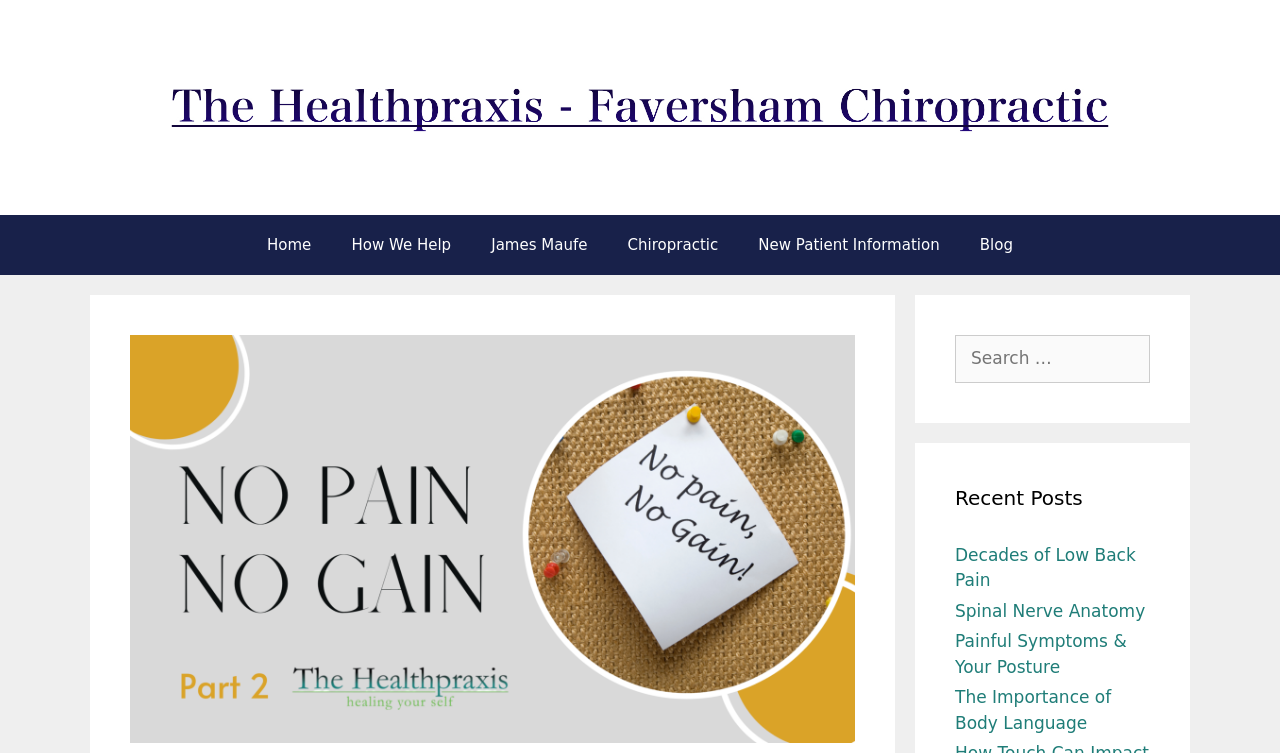Please locate and retrieve the main header text of the webpage.

No Pain No Gain – Part 2